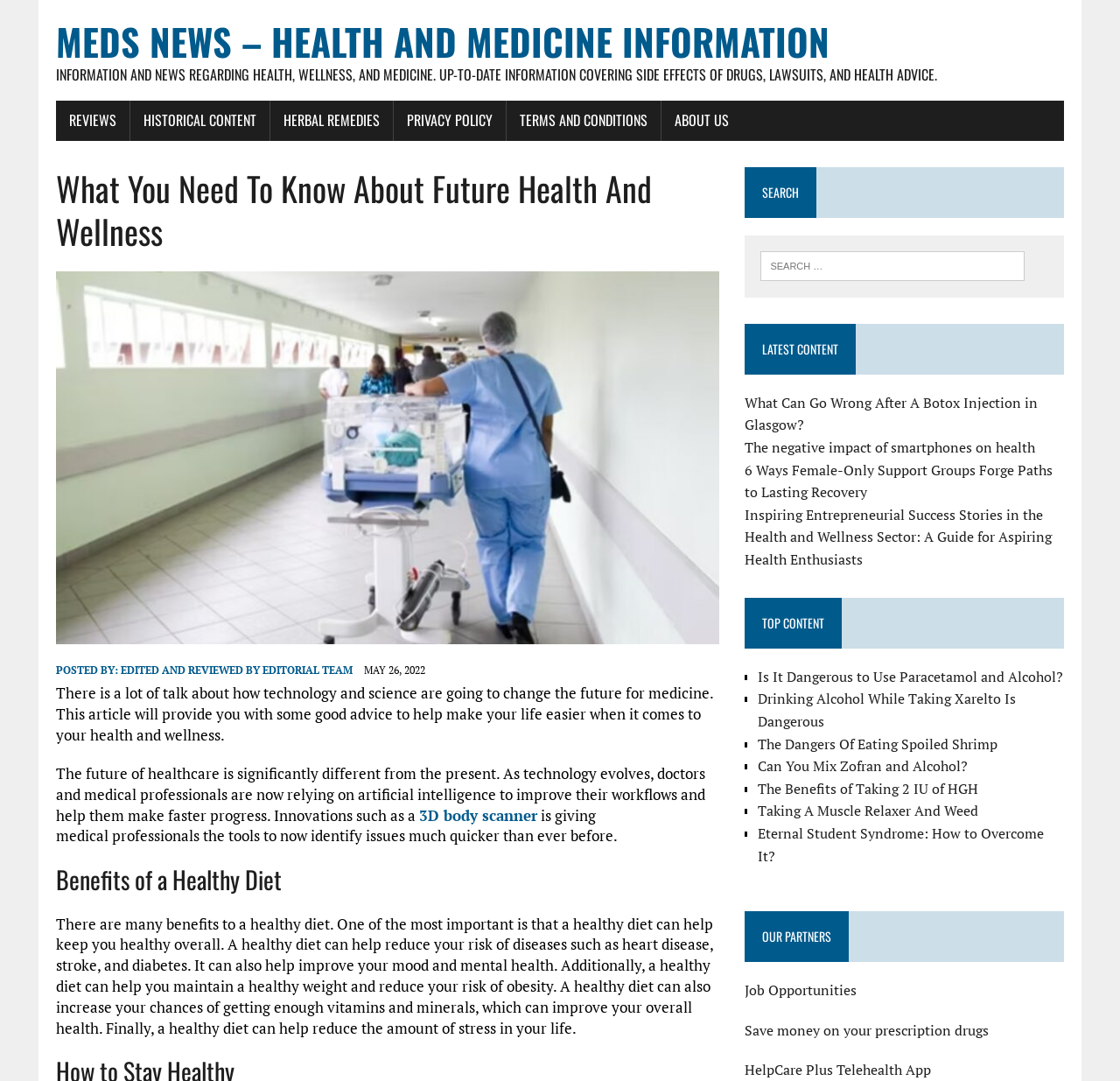Extract the main title from the webpage and generate its text.

What You Need To Know About Future Health And Wellness